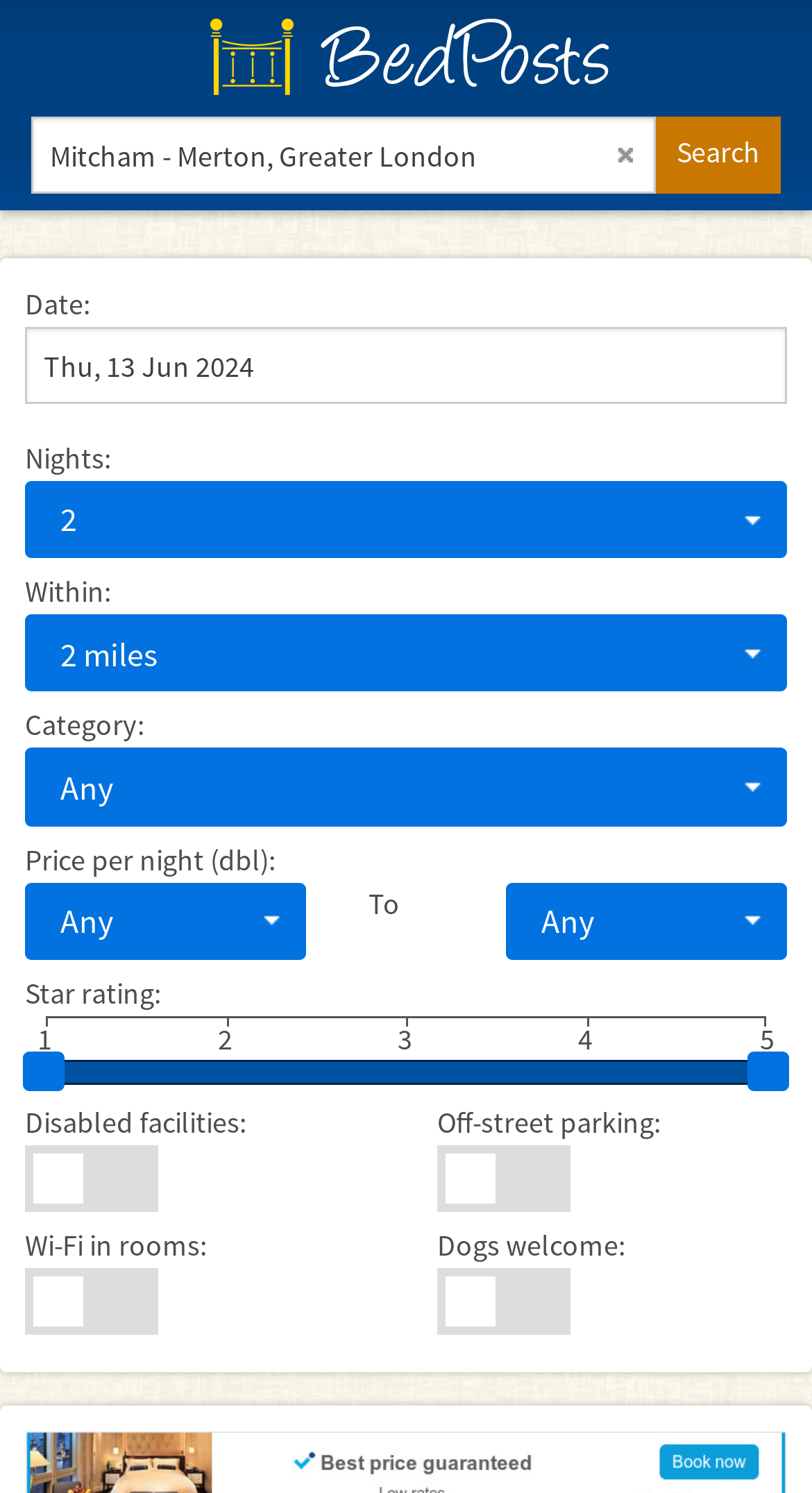Identify the bounding box of the UI element described as follows: "name="wifi"". Provide the coordinates as four float numbers in the range of 0 to 1 [left, top, right, bottom].

[0.056, 0.863, 0.09, 0.881]